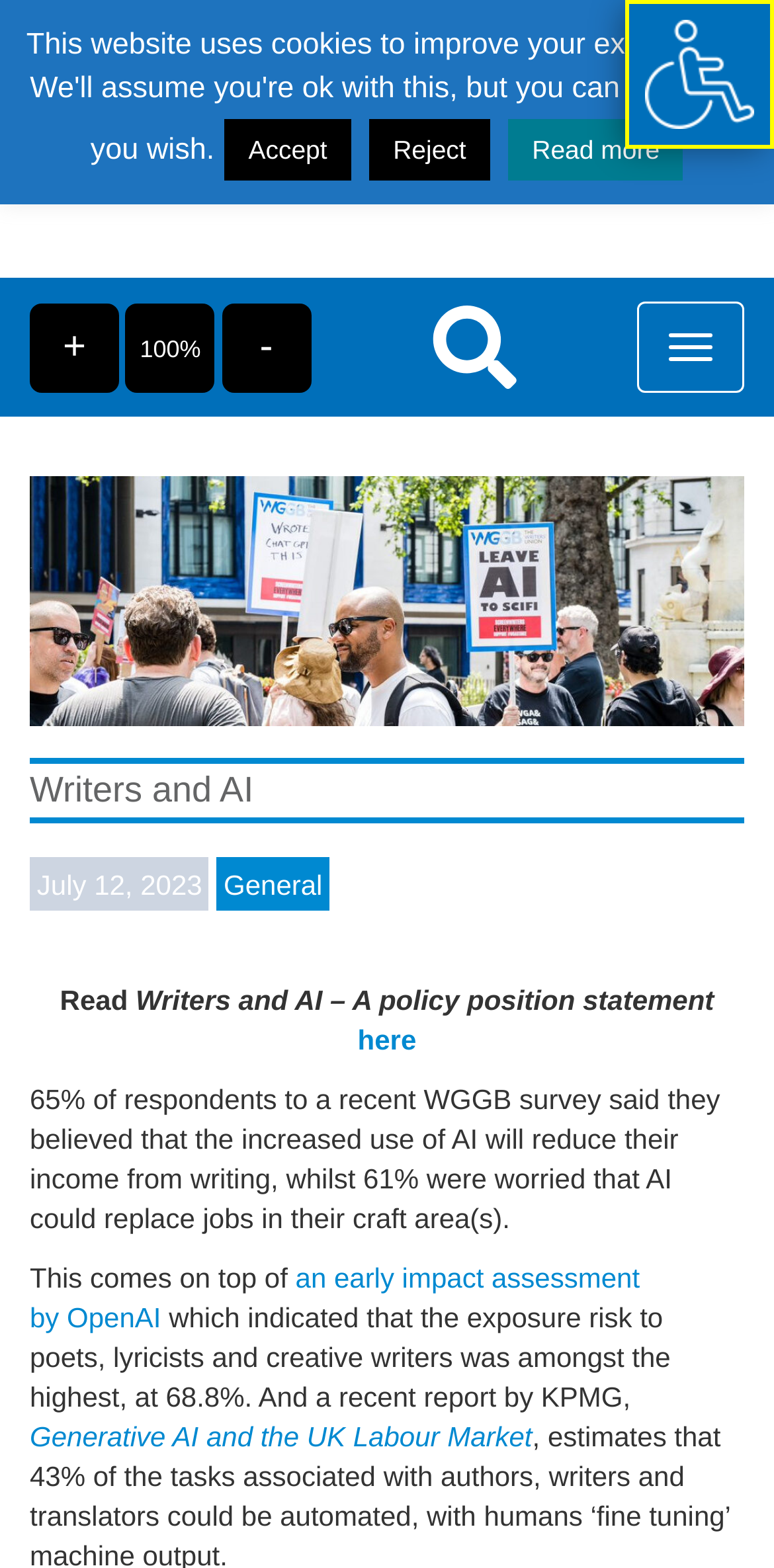Articulate a complete and detailed caption of the webpage elements.

The webpage is about the Writers' Guild of Great Britain's policy position on writers and AI. At the top right corner, there is an "Accessibility Helper sidebar" link with an accompanying image. Below it, there is a link to the Writers Guild of Great Britain with its logo image.

On the left side, there is a navigation menu with a "Toggle navigation" link. When expanded, it reveals a header section with an image of writers protesting AI in Leicester Square, a heading "Writers and AI", and a time stamp "July 12, 2023". Below the header, there are links to "General" and other sections.

The main content of the webpage starts with a heading "Writers and AI – A policy position statement" followed by a paragraph of text. The text states that 65% of respondents to a recent WGGB survey believe that the increased use of AI will reduce their income from writing, and 61% are worried that AI could replace jobs in their craft area(s). The text continues to discuss the impact of AI on writers, citing an early impact assessment by OpenAI and a report by KPMG.

At the top of the page, there are three links: "+", "100%", and "-" which seem to be related to zooming in and out of the page. There is also a link to "Accept", "Reject", and "Read more" at the top right corner of the page.